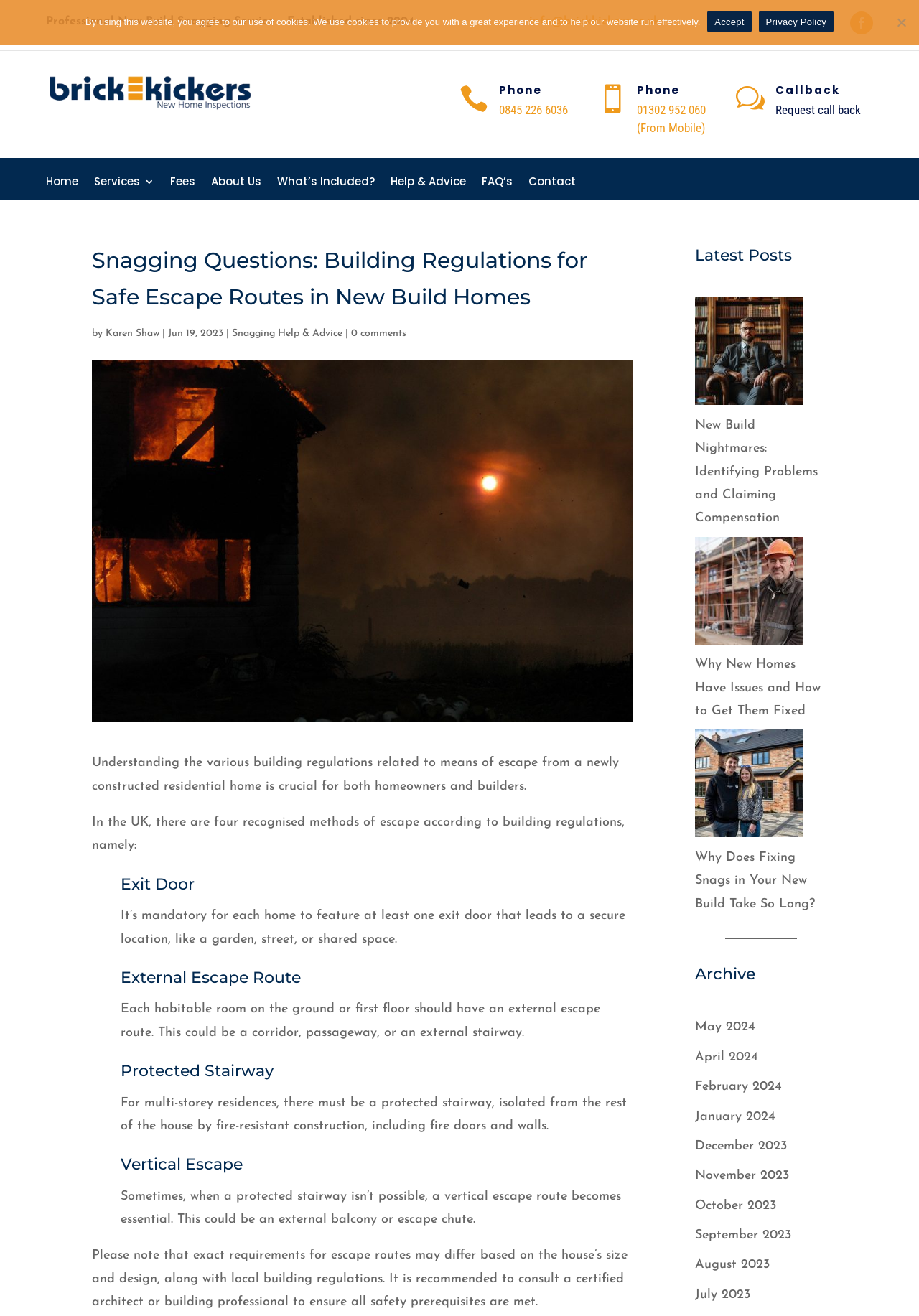Please identify the bounding box coordinates of the region to click in order to complete the task: "Contact via 'info@brickkickers.co.uk'". The coordinates must be four float numbers between 0 and 1, specified as [left, top, right, bottom].

[0.576, 0.012, 0.718, 0.021]